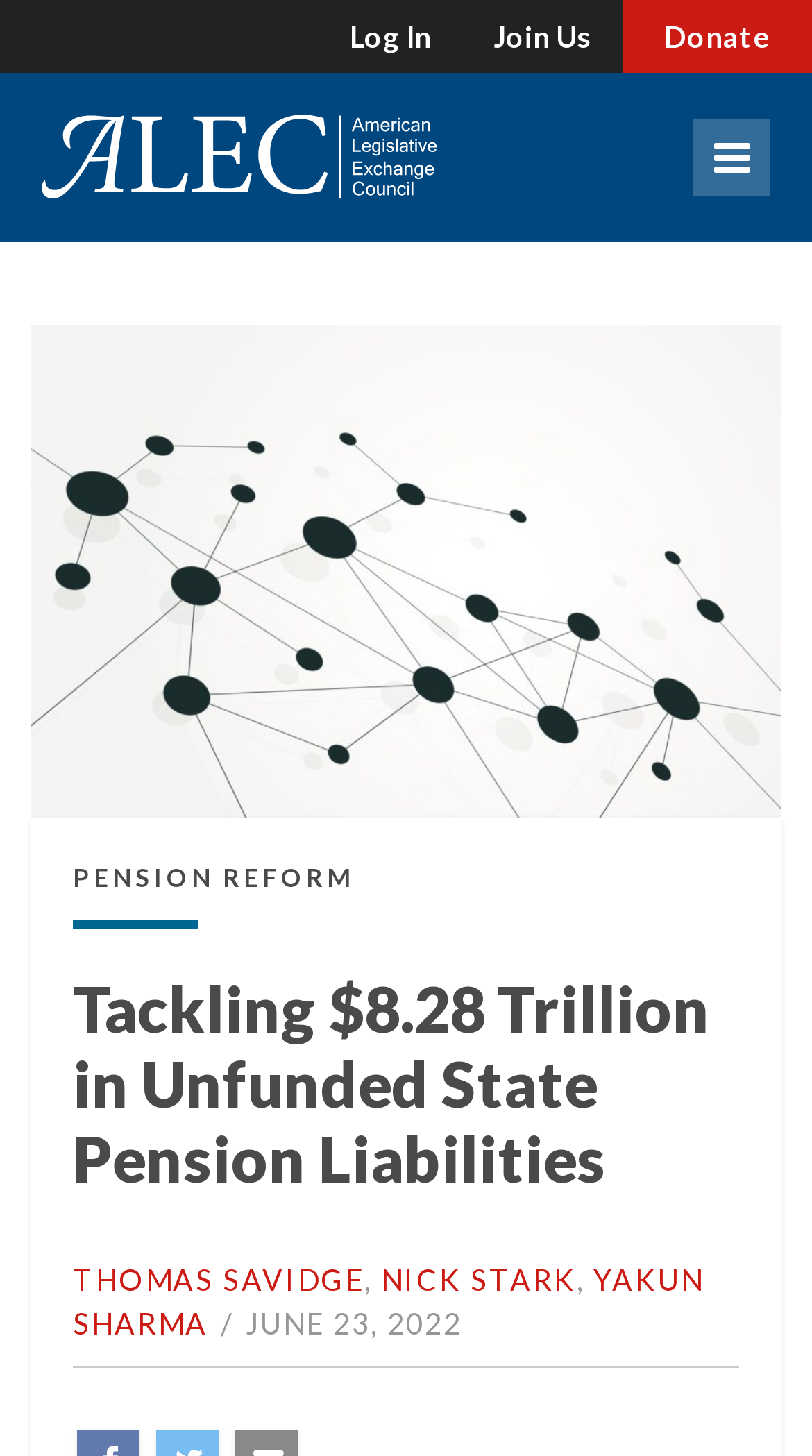Determine the bounding box coordinates of the region that needs to be clicked to achieve the task: "visit American Legislative Exchange Council".

[0.051, 0.091, 0.538, 0.118]